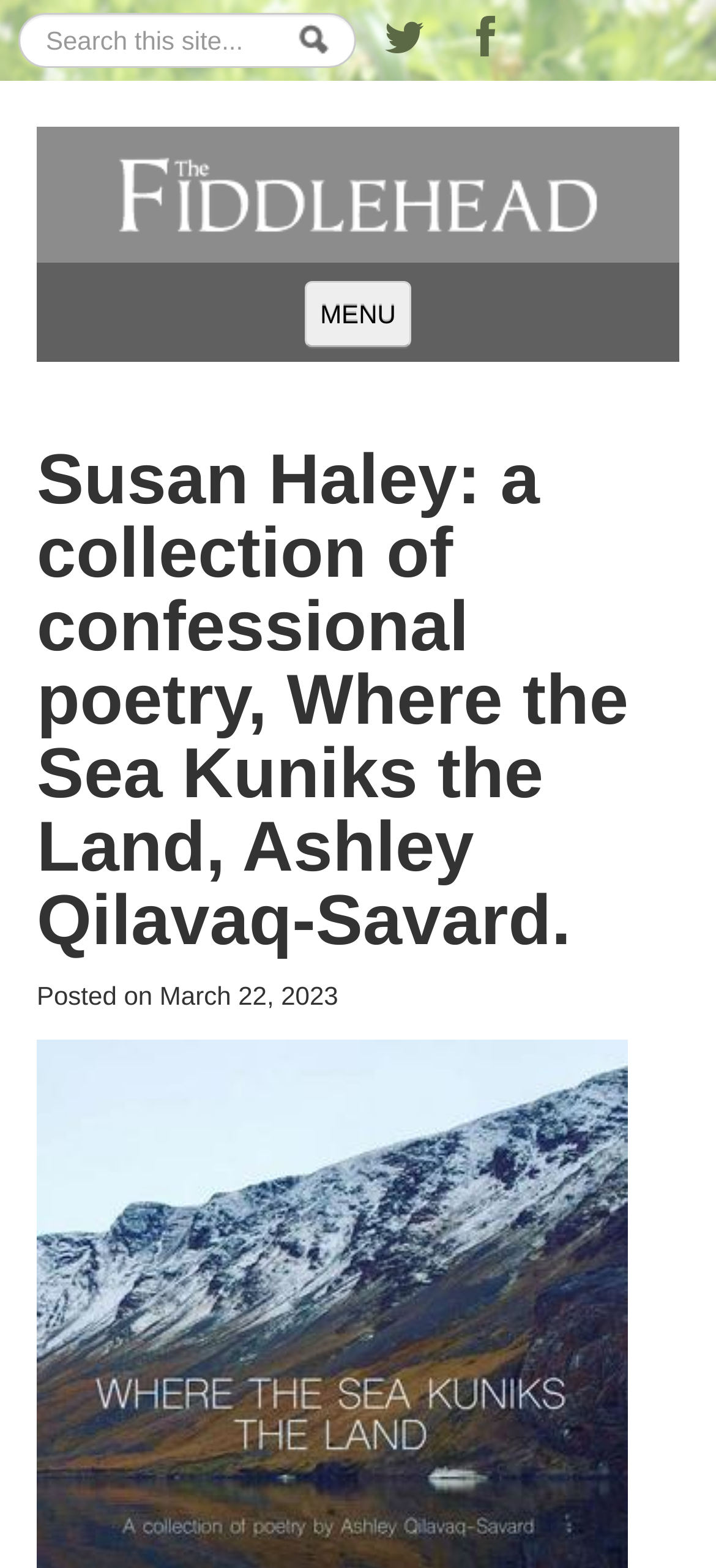How many elements are in the search form?
Look at the screenshot and respond with a single word or phrase.

2